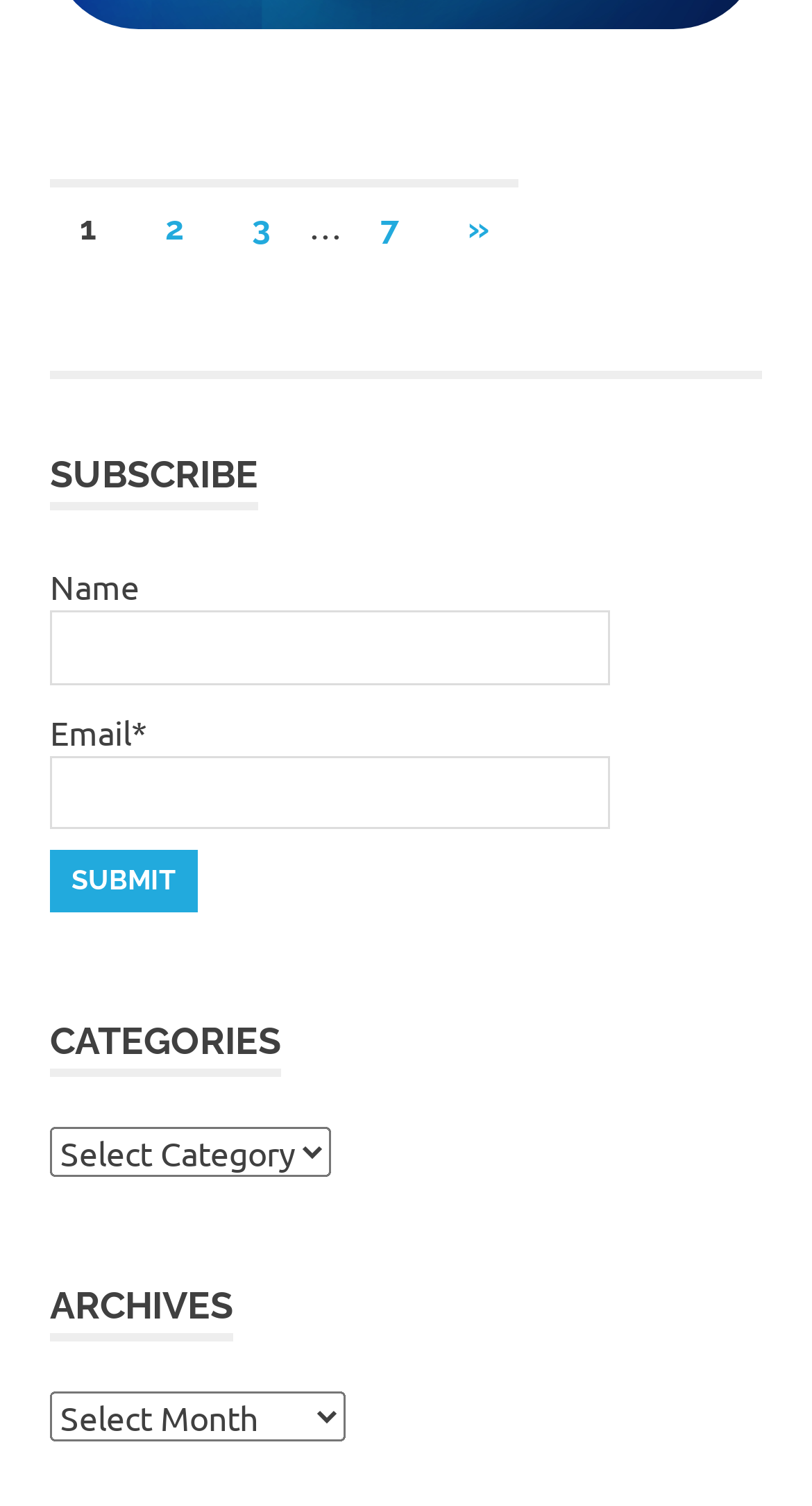Please specify the bounding box coordinates of the clickable region to carry out the following instruction: "subscribe with email". The coordinates should be four float numbers between 0 and 1, in the format [left, top, right, bottom].

[0.062, 0.502, 0.752, 0.551]